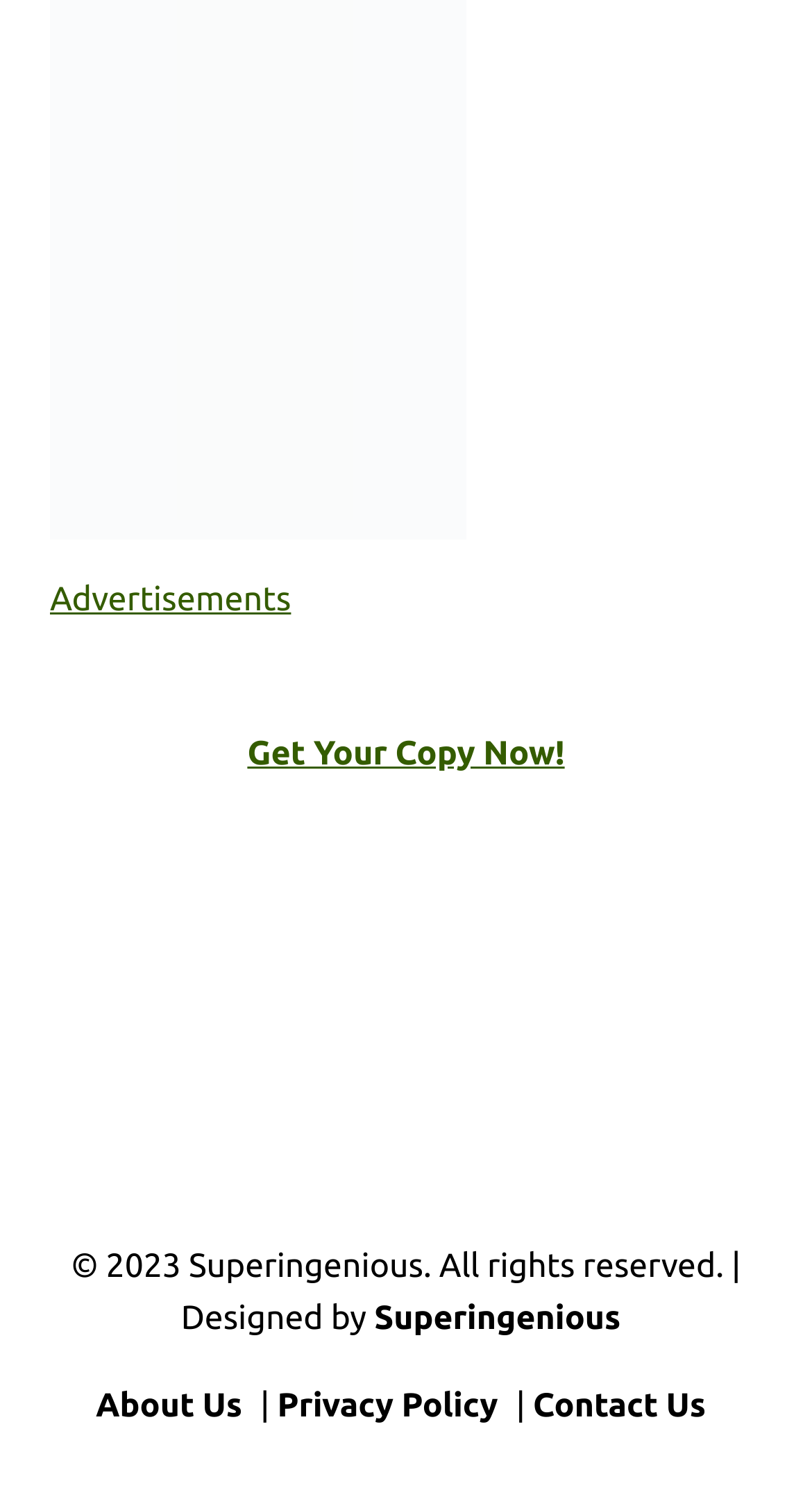What is the name of the GRE prep course?
Answer the question with a detailed explanation, including all necessary information.

The name of the GRE prep course can be found in the link at the top of the webpage, which is 'Princeton Review GRE Premium Prep 2022'.